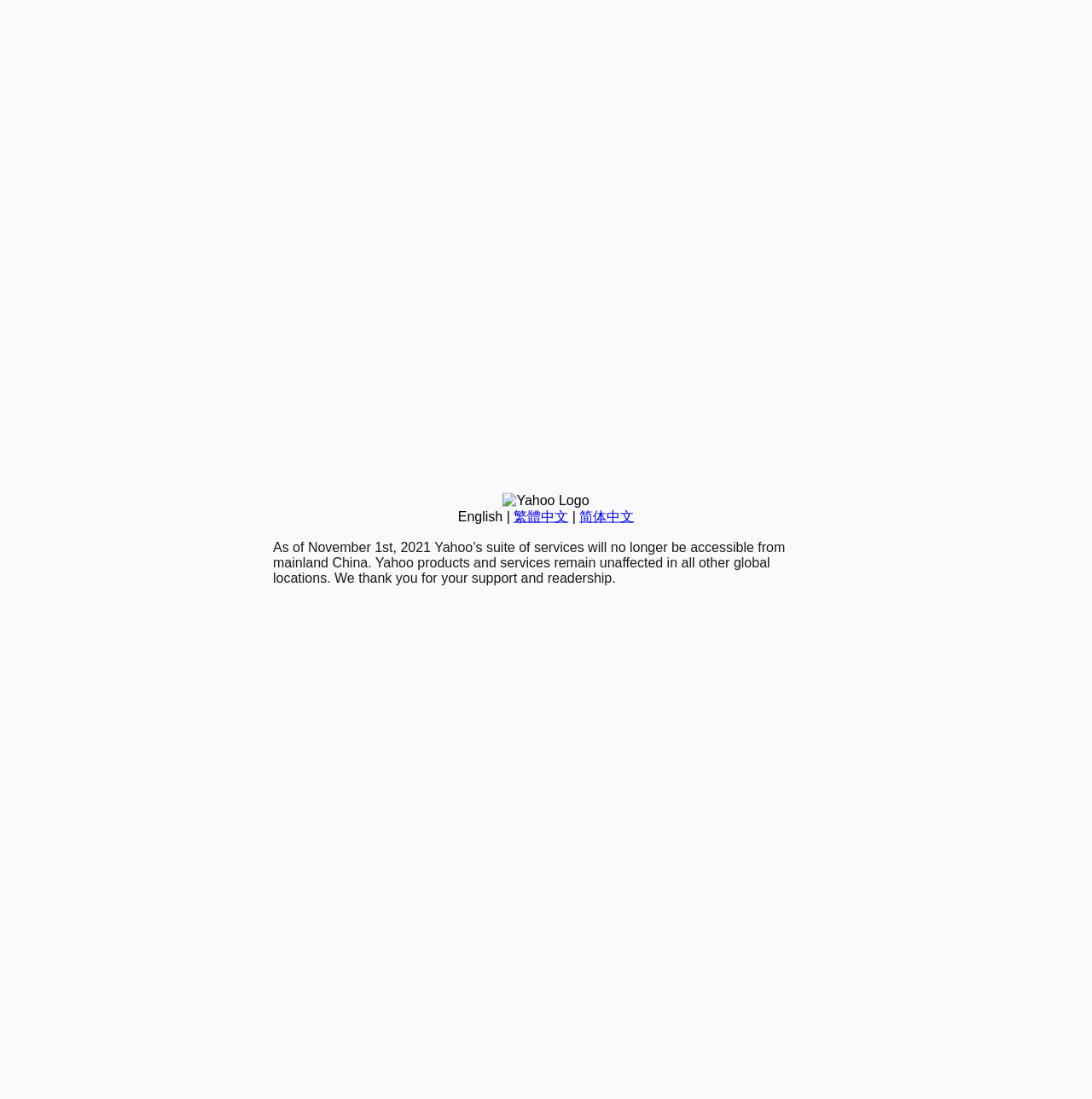Determine the bounding box coordinates for the HTML element mentioned in the following description: "繁體中文". The coordinates should be a list of four floats ranging from 0 to 1, represented as [left, top, right, bottom].

[0.47, 0.463, 0.52, 0.476]